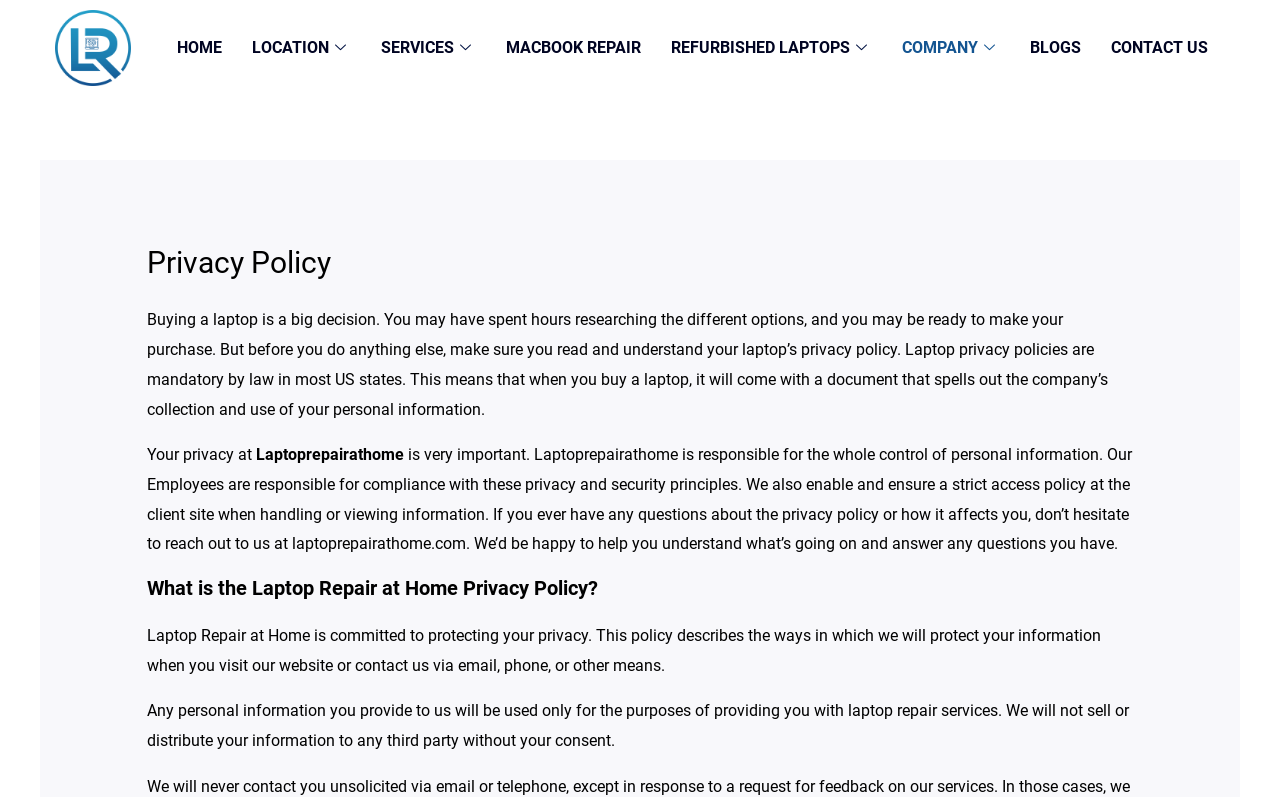Please find the bounding box coordinates of the element that must be clicked to perform the given instruction: "Click CONTACT US". The coordinates should be four float numbers from 0 to 1, i.e., [left, top, right, bottom].

[0.857, 0.013, 0.956, 0.107]